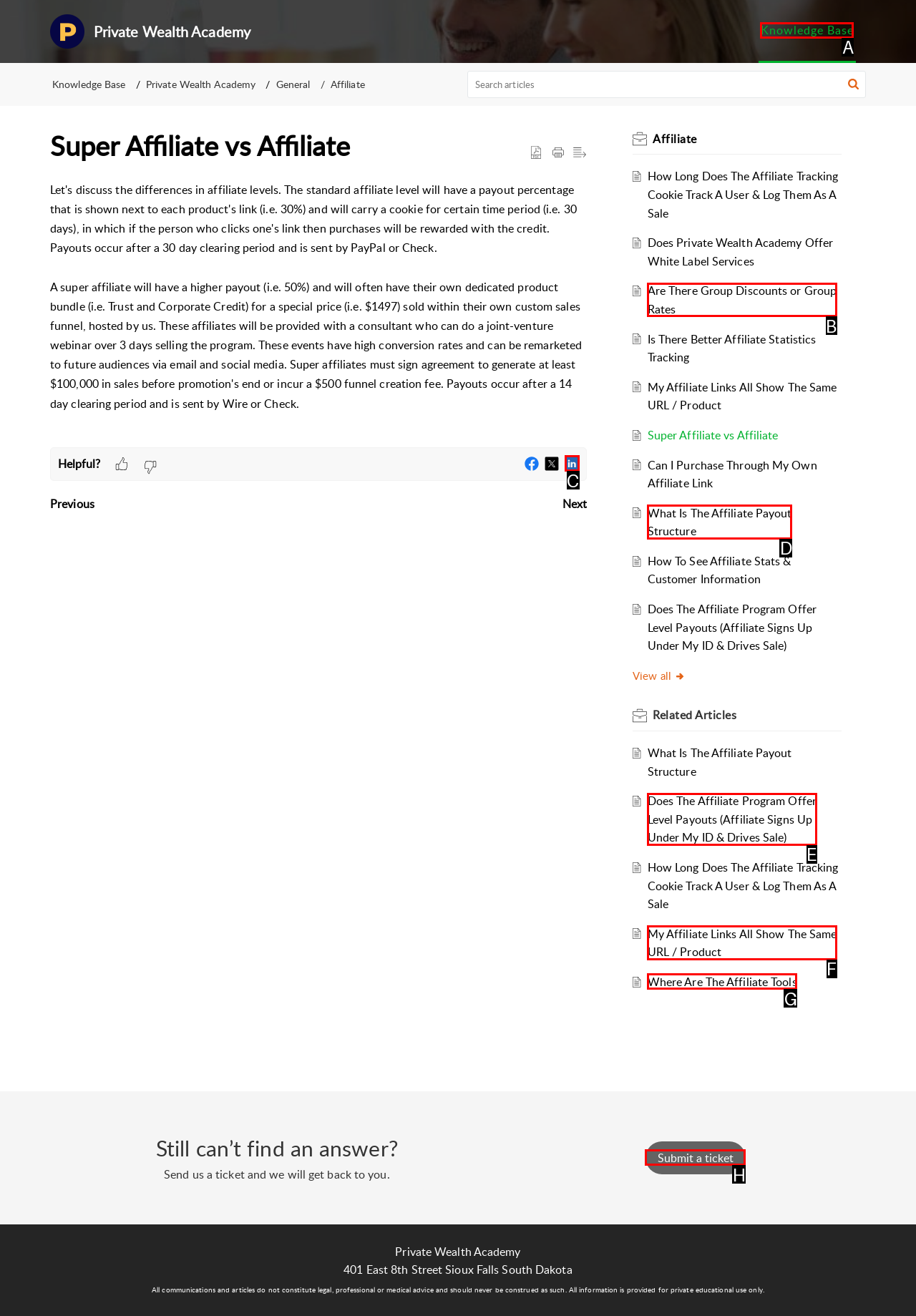Specify the letter of the UI element that should be clicked to achieve the following: Call Us
Provide the corresponding letter from the choices given.

None